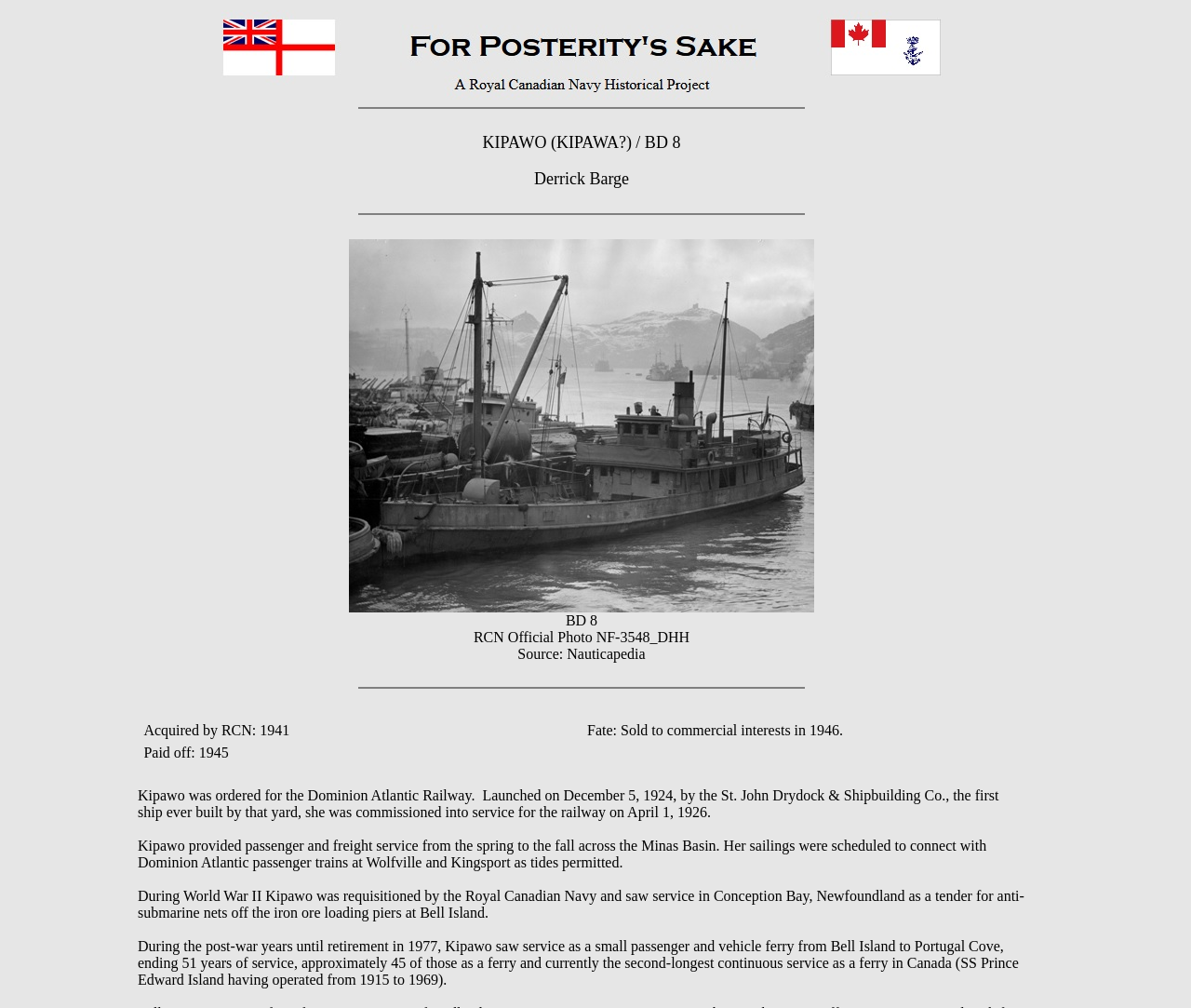Using the information in the image, could you please answer the following question in detail:
Where was Kipawo launched?

The launch location of Kipawo can be found in the StaticText element with OCR text 'Launched on December 5, 1924, by the St. John Drydock & Shipbuilding Co.'